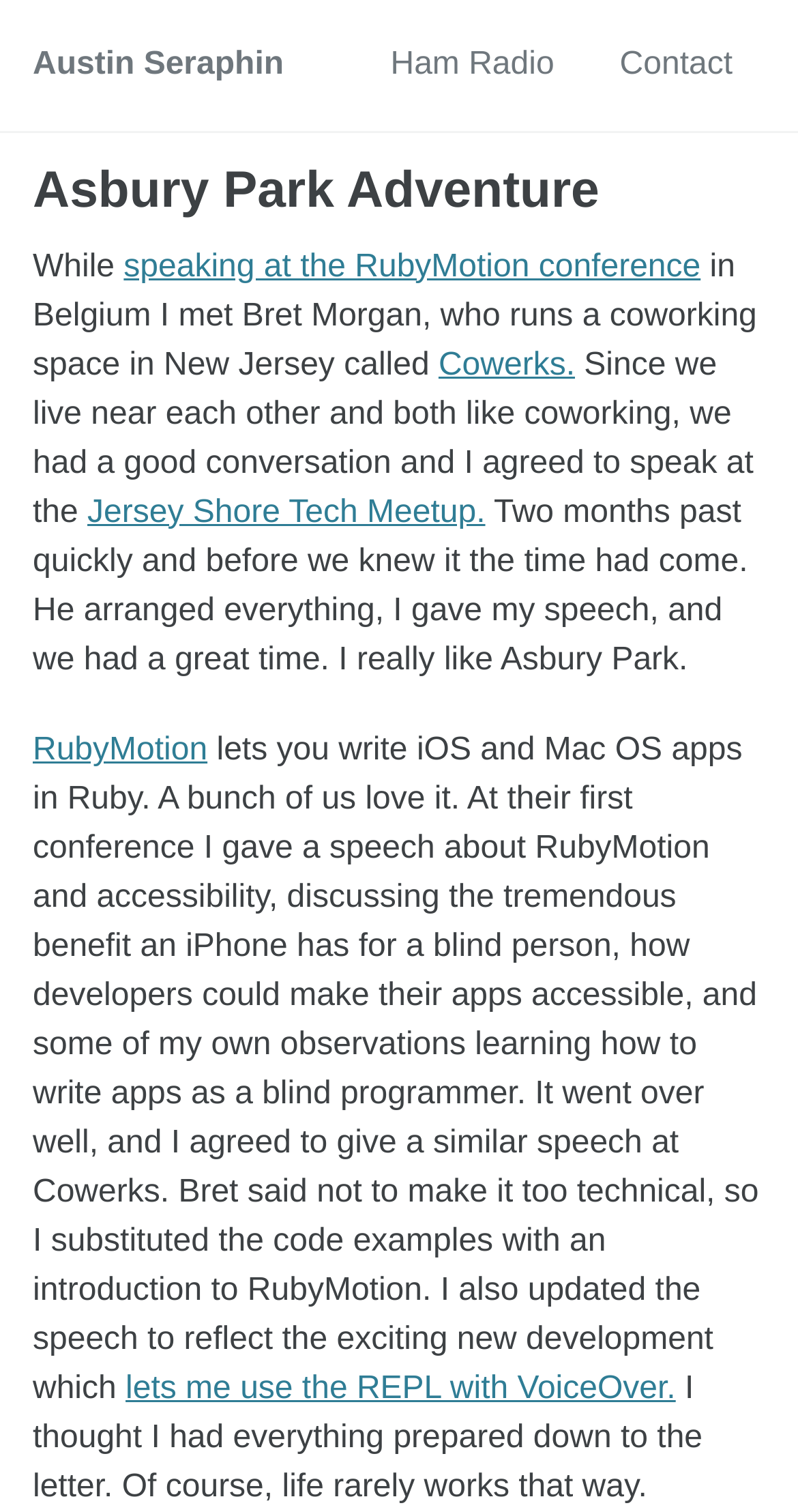Answer the question with a single word or phrase: 
What is the topic of the author's speech?

RubyMotion and accessibility